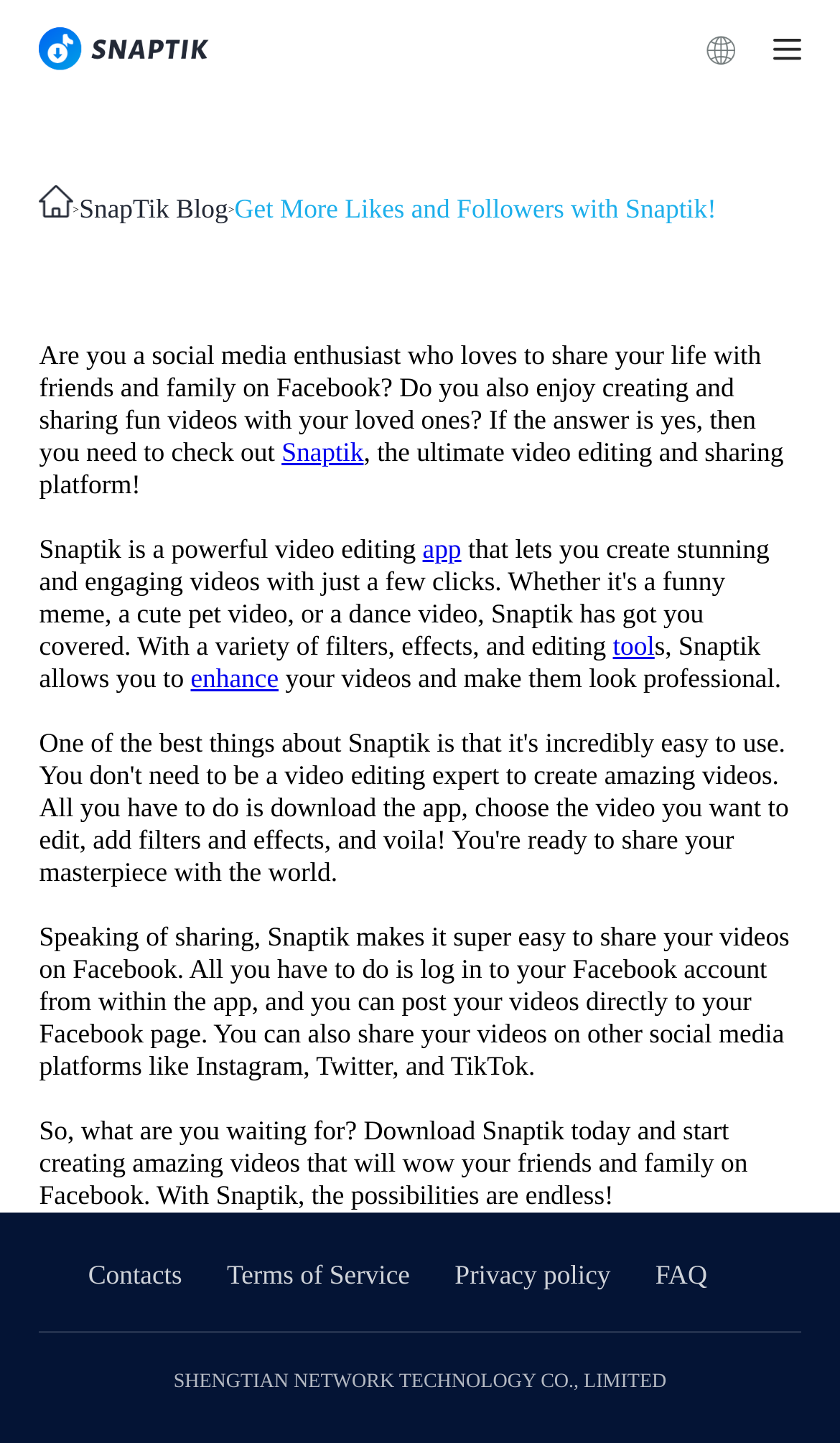Refer to the image and offer a detailed explanation in response to the question: What is the name of the video editing platform?

The answer can be found in the article section of the webpage, where it is mentioned that 'Snaptik is a powerful video editing and sharing platform!'.